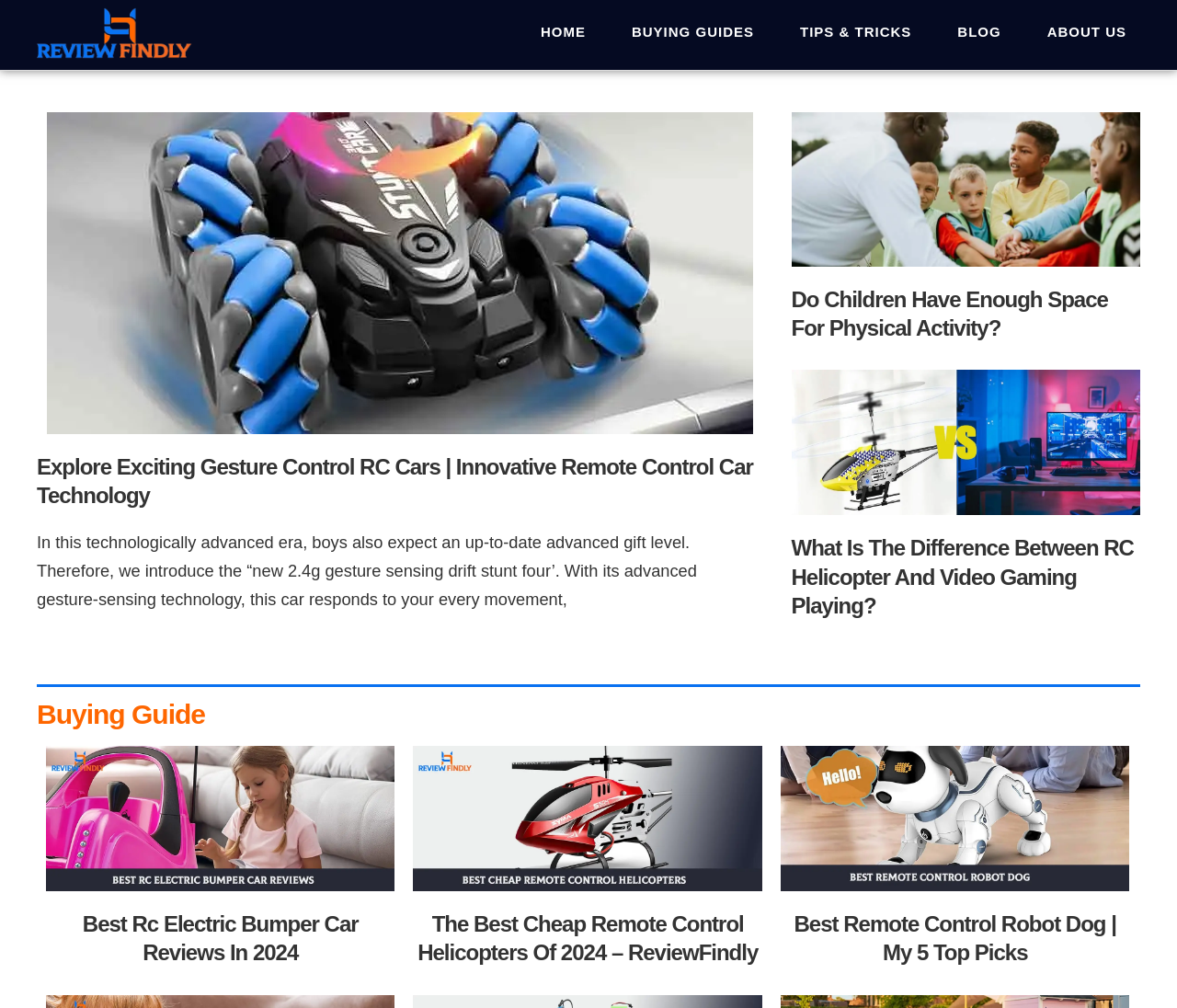Locate the bounding box coordinates of the area that needs to be clicked to fulfill the following instruction: "View the Painting page". The coordinates should be in the format of four float numbers between 0 and 1, namely [left, top, right, bottom].

None